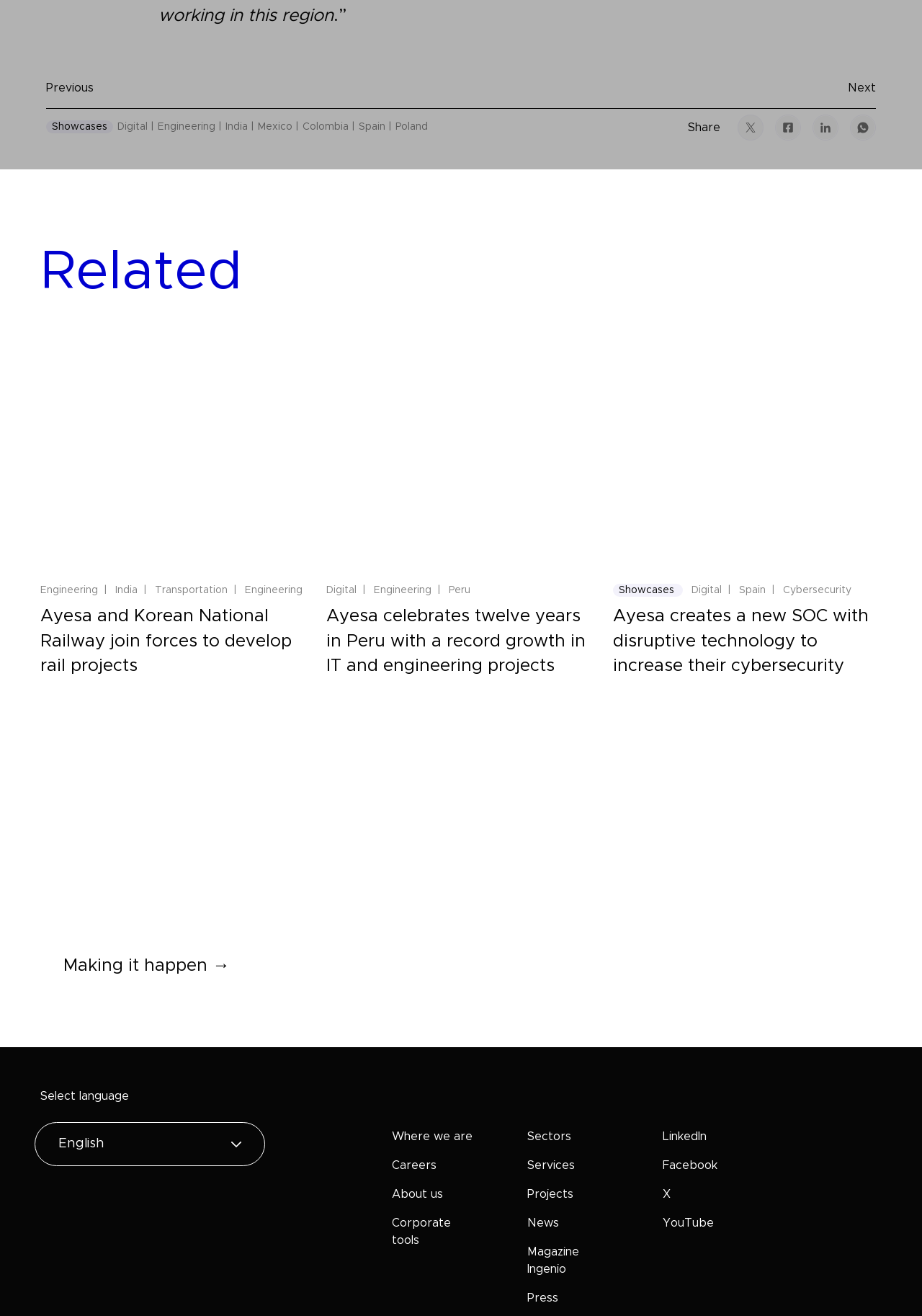Determine the bounding box coordinates of the region to click in order to accomplish the following instruction: "Click on the 'Where we are' link". Provide the coordinates as four float numbers between 0 and 1, specifically [left, top, right, bottom].

[0.425, 0.859, 0.512, 0.868]